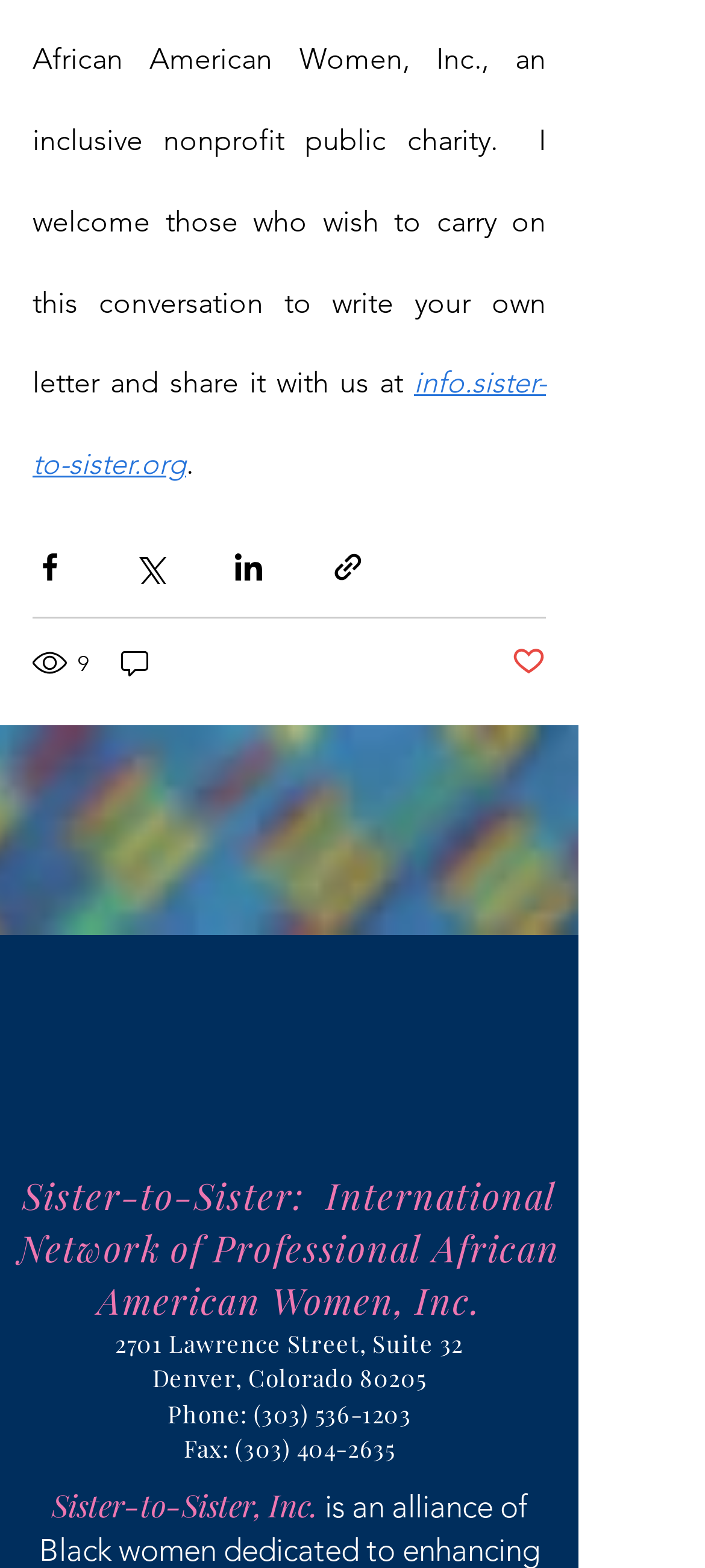What is the address of the organization?
Please answer the question as detailed as possible.

I found the address by looking at the static text elements with IDs 152, 157, which have the texts '2701 Lawrence Street, Suite 32' and 'Denver, Colorado 80205', respectively. These elements are likely to represent the address of the organization.